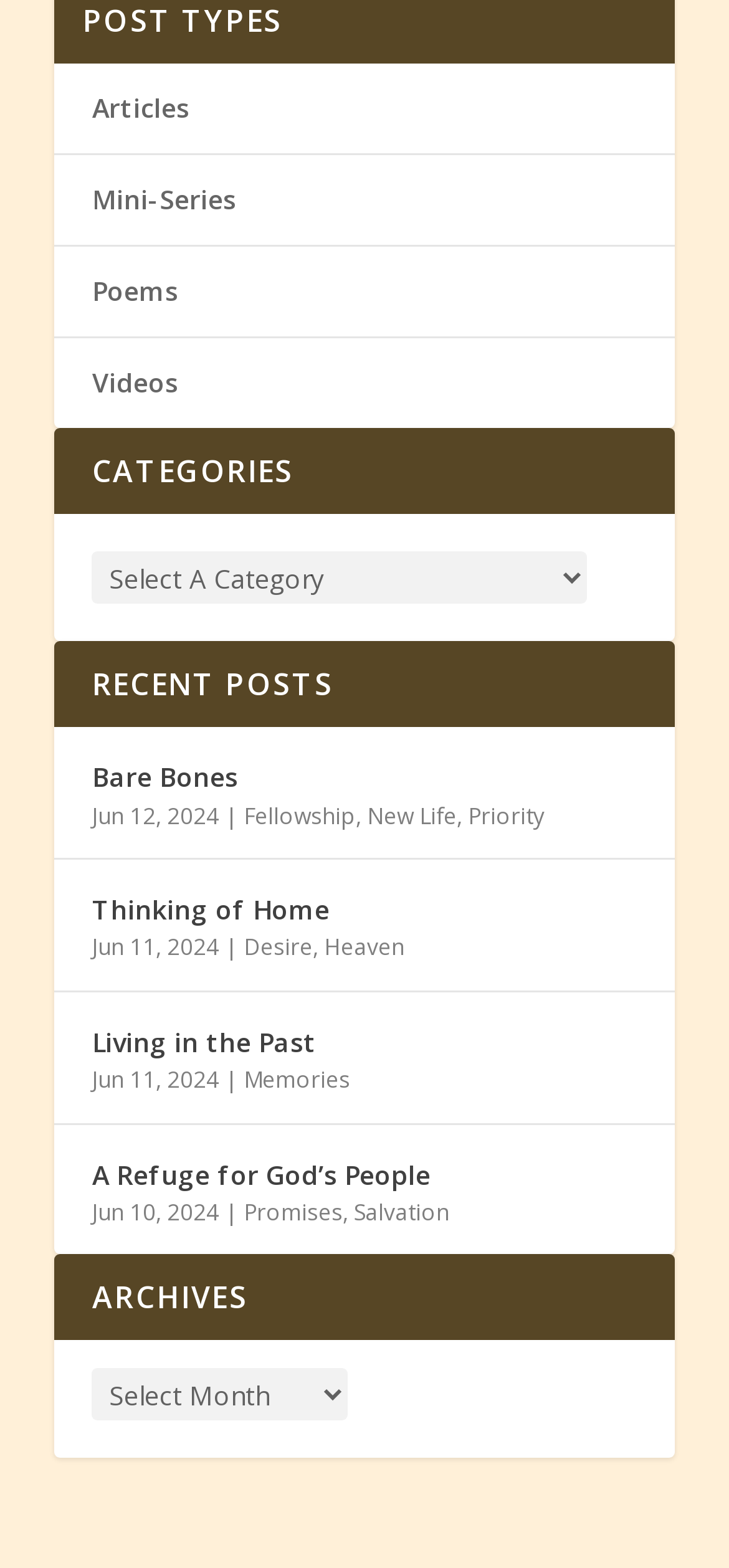Provide a short, one-word or phrase answer to the question below:
What is the purpose of the combobox under 'CATEGORIES'?

Selecting a category